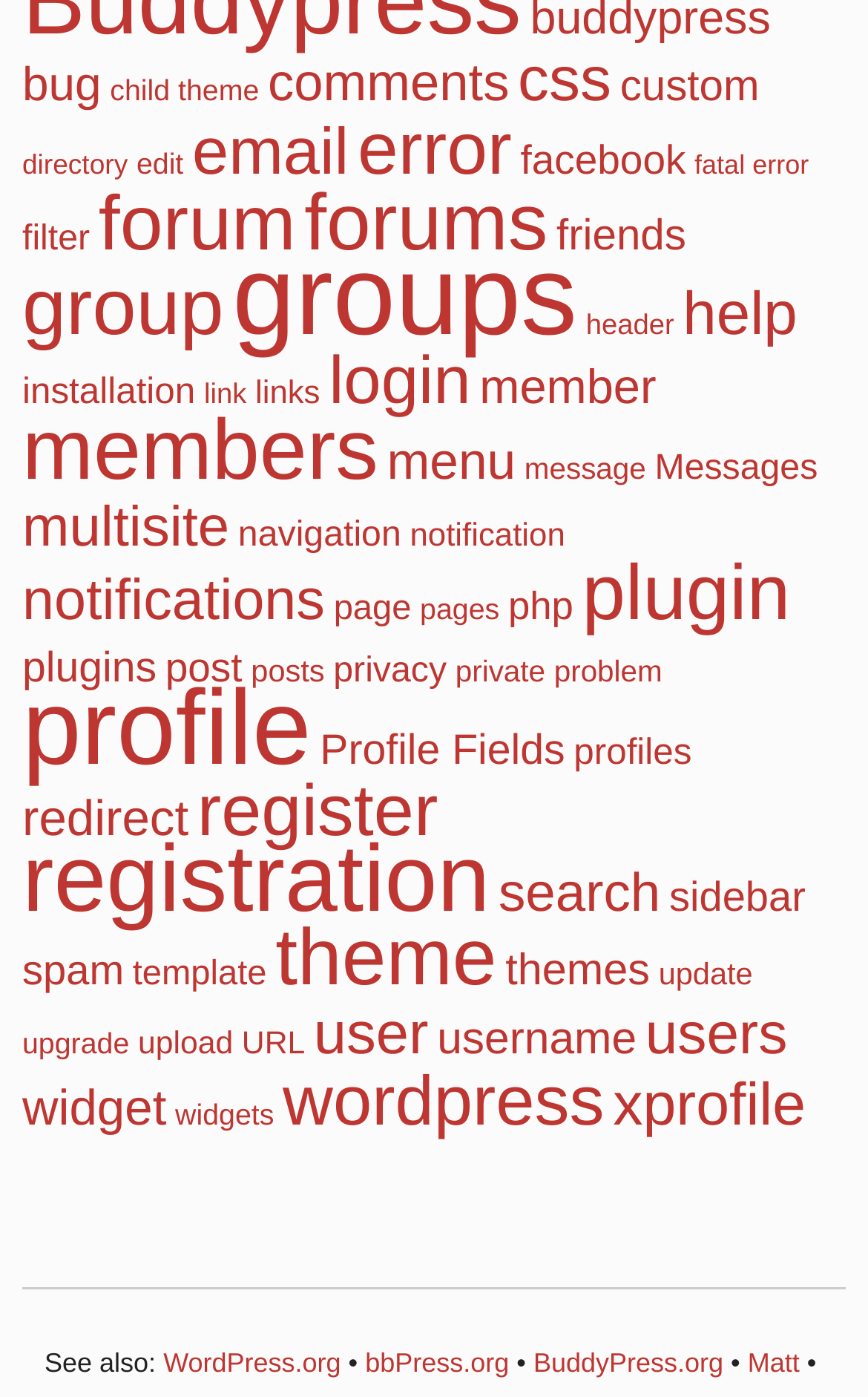Find the bounding box coordinates of the element to click in order to complete the given instruction: "check comments."

[0.309, 0.038, 0.587, 0.08]